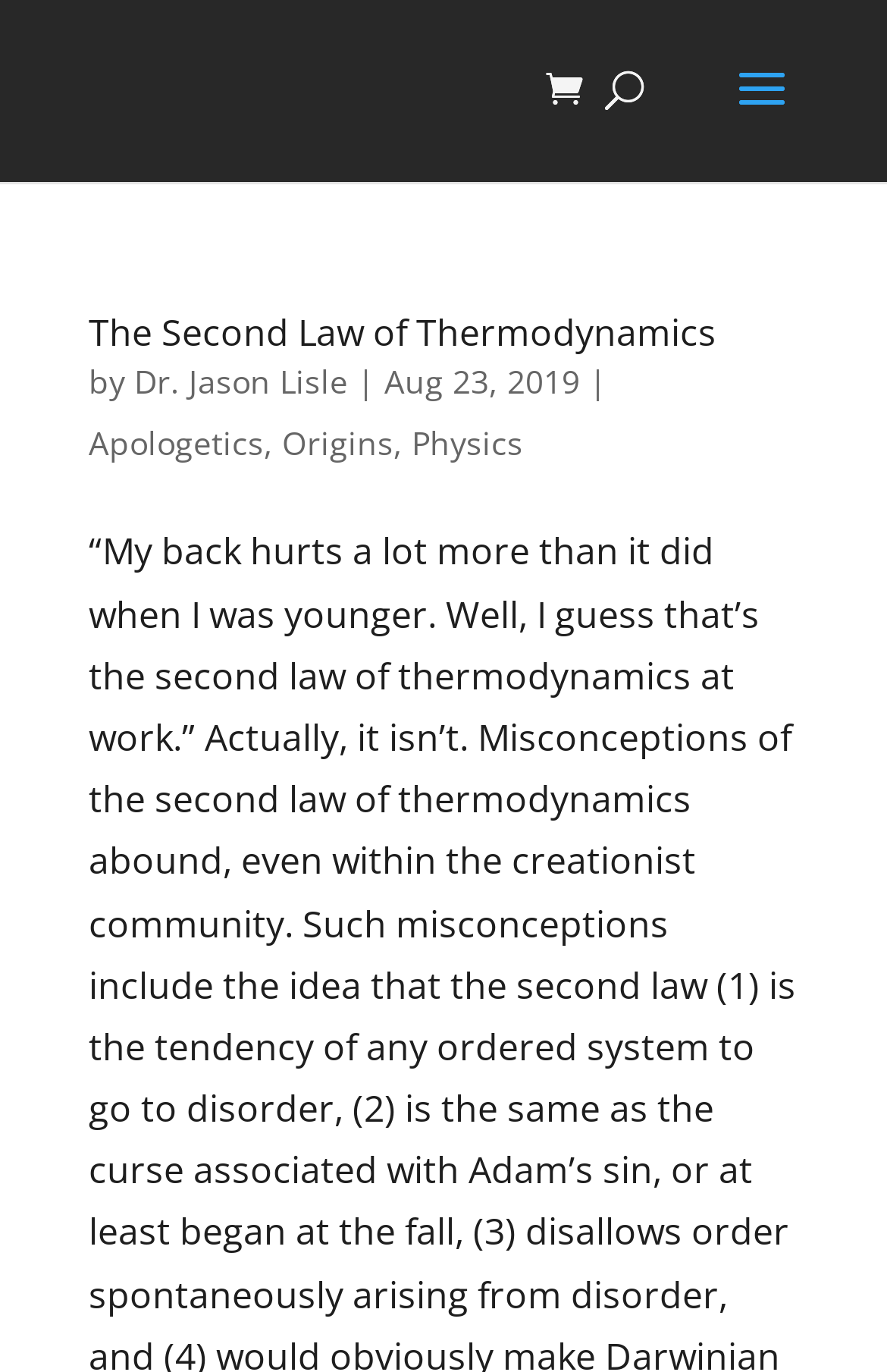When was the first article published?
Please provide a single word or phrase in response based on the screenshot.

Aug 23, 2019